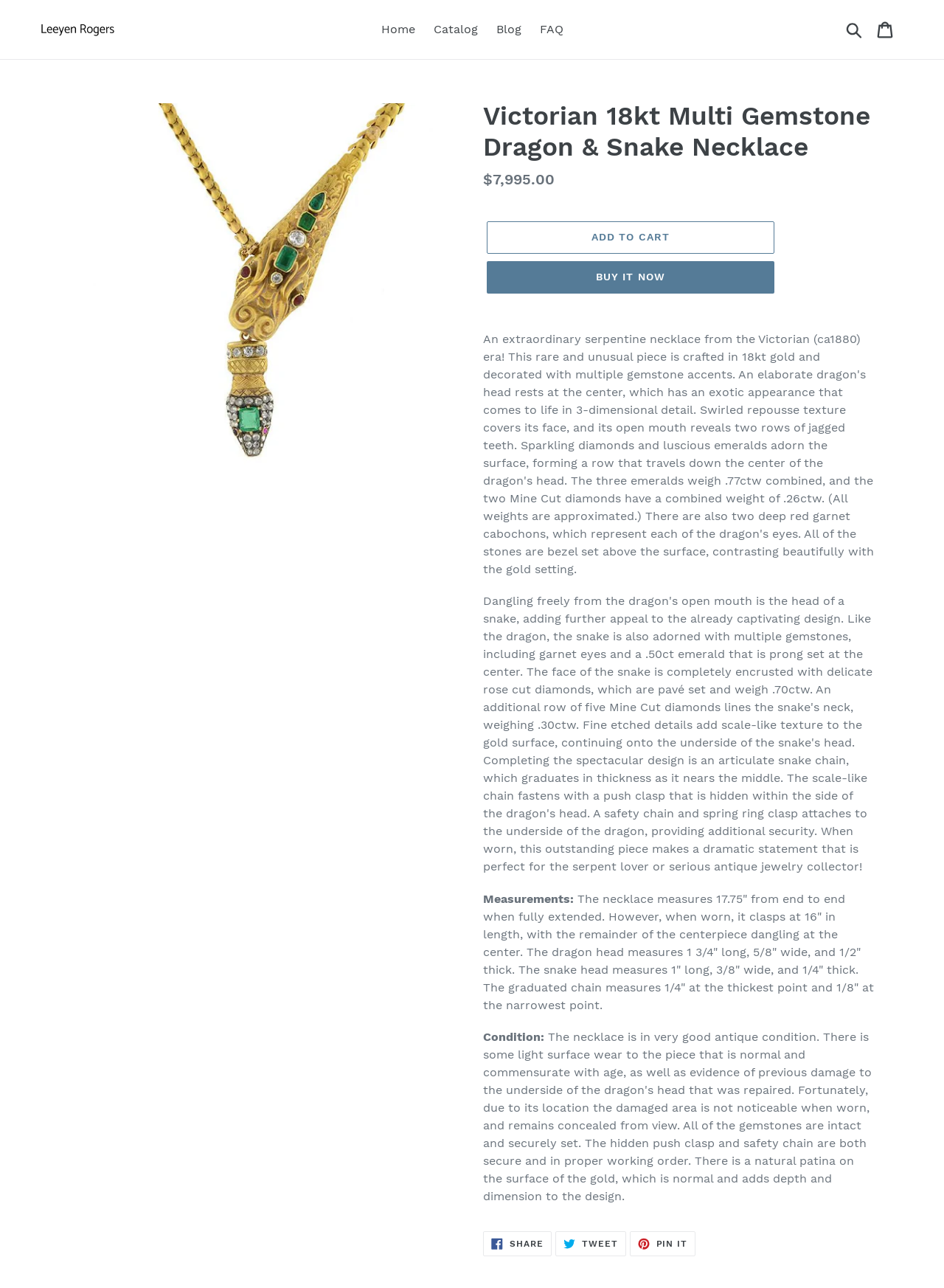What is the material of the necklace?
Look at the webpage screenshot and answer the question with a detailed explanation.

Based on the webpage, the description of the necklace mentions that it is 'crafted in 18kt gold', which indicates the material used to make the necklace.